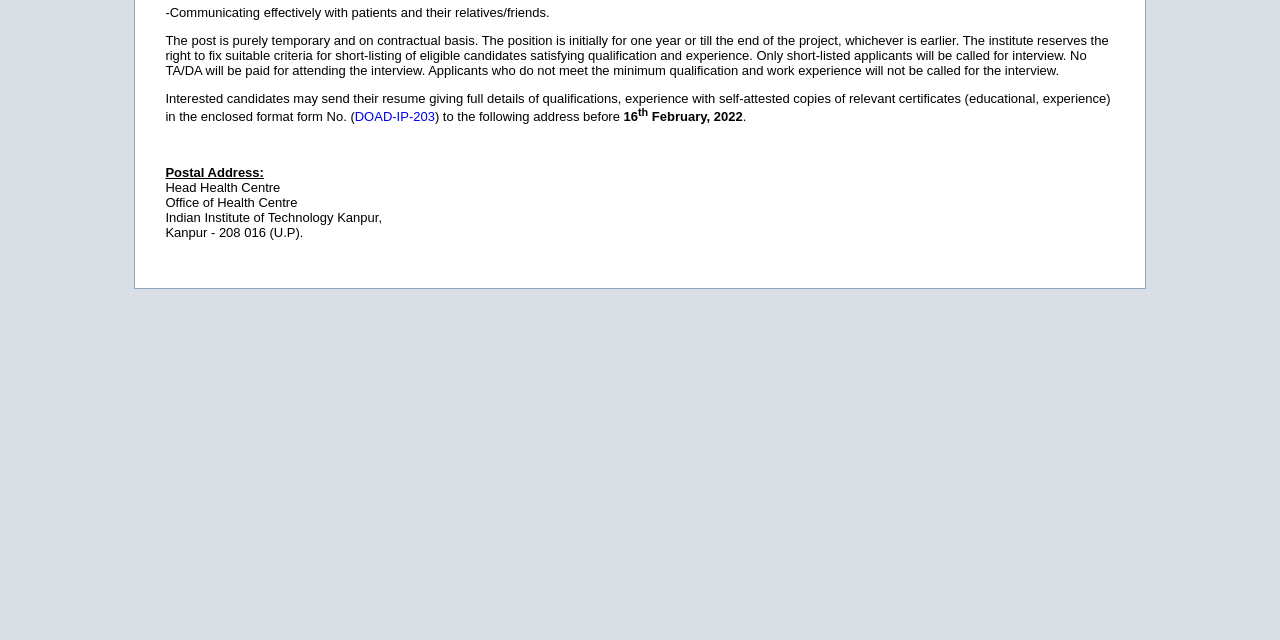Find the bounding box coordinates for the HTML element specified by: "DOAD-IP-203".

[0.277, 0.17, 0.34, 0.194]